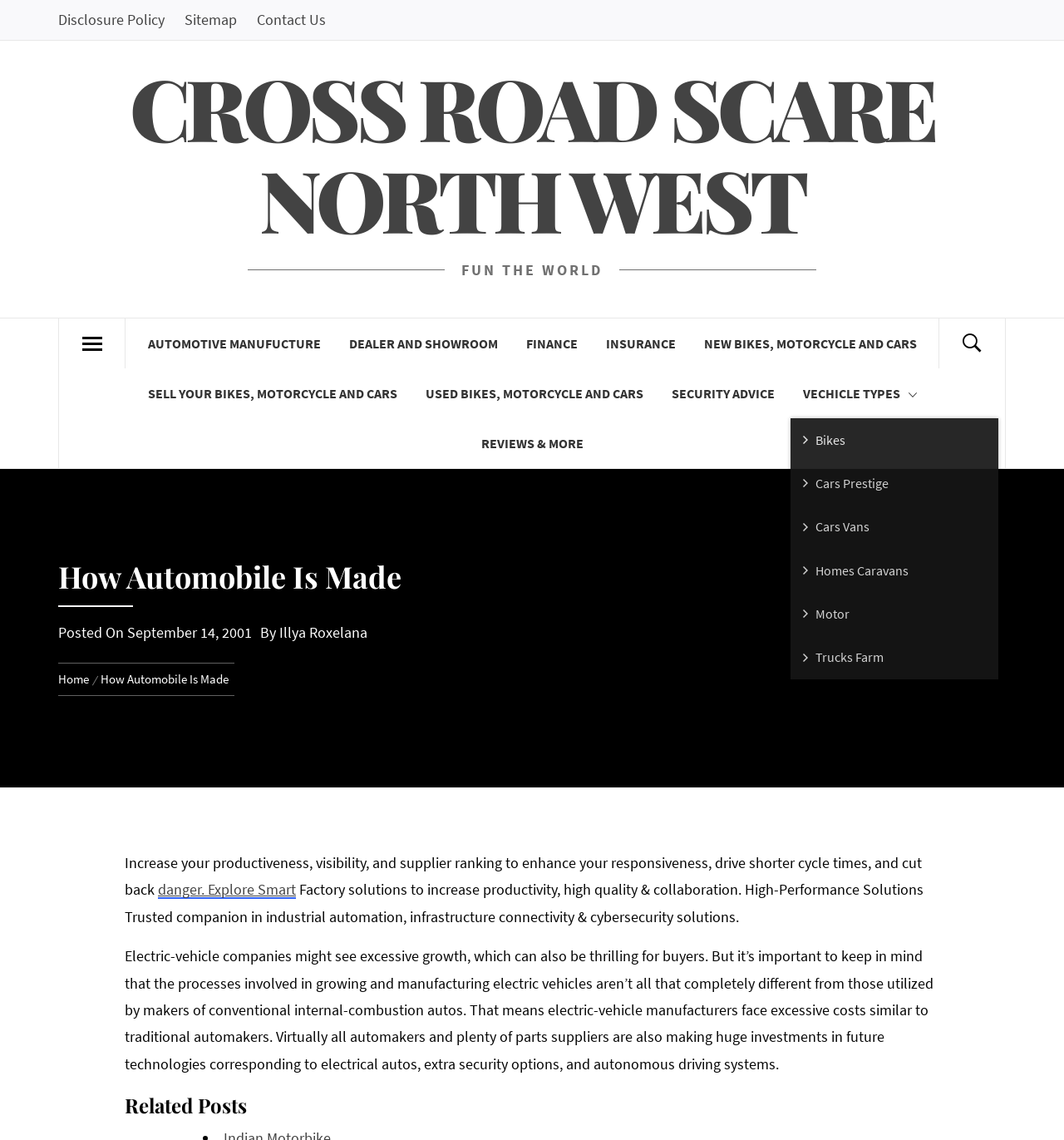What is the main topic of the article?
Please respond to the question with a detailed and informative answer.

I found the answer by reading the content of the article, which talks about the manufacturing process of electric vehicles and traditional internal-combustion autos. The article also mentions the challenges faced by electric-vehicle manufacturers and the investments made by automakers in future technologies.